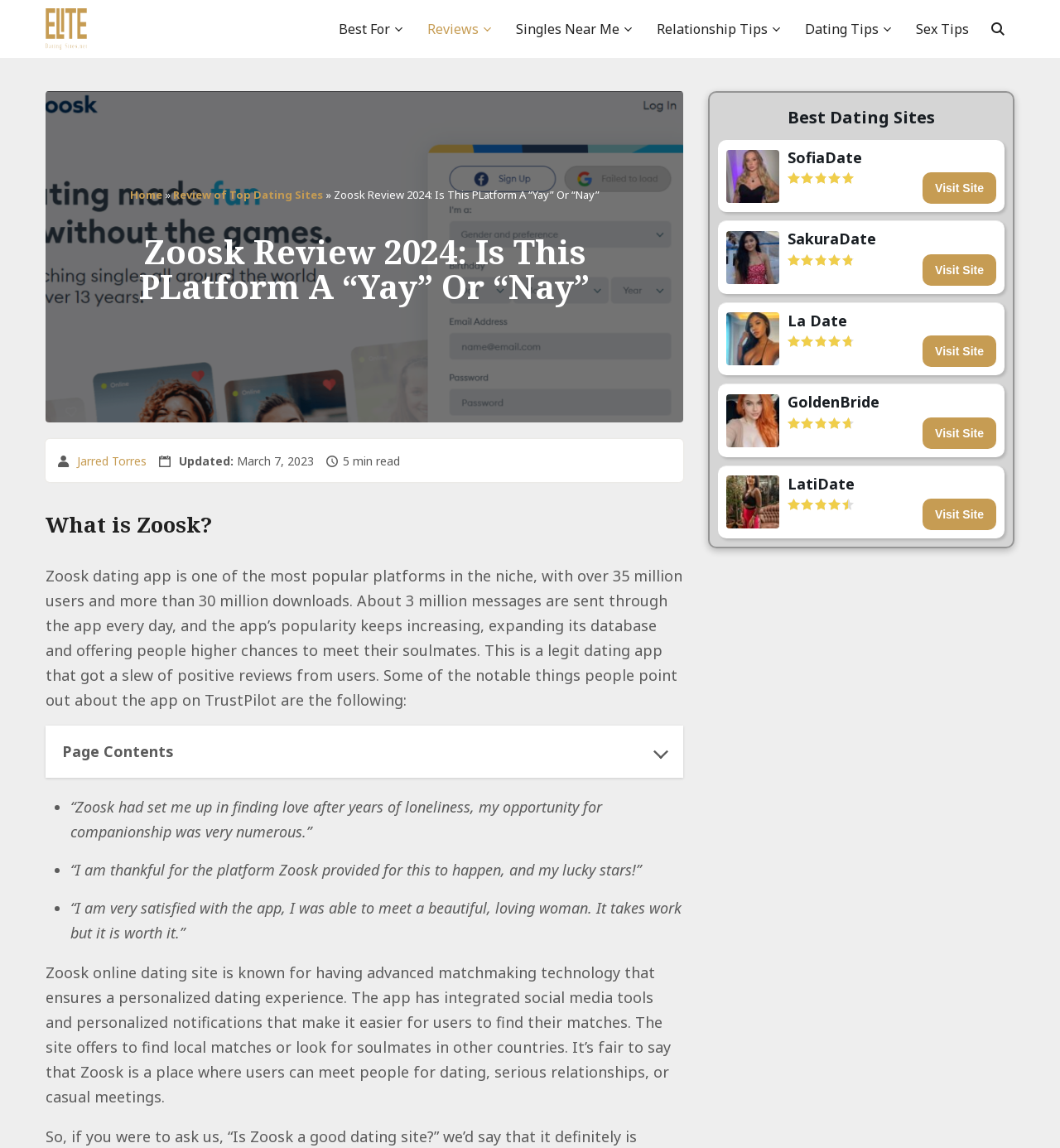Using the element description Sex Tips, predict the bounding box coordinates for the UI element. Provide the coordinates in (top-left x, top-left y, bottom-right x, bottom-right y) format with values ranging from 0 to 1.

[0.864, 0.009, 0.914, 0.042]